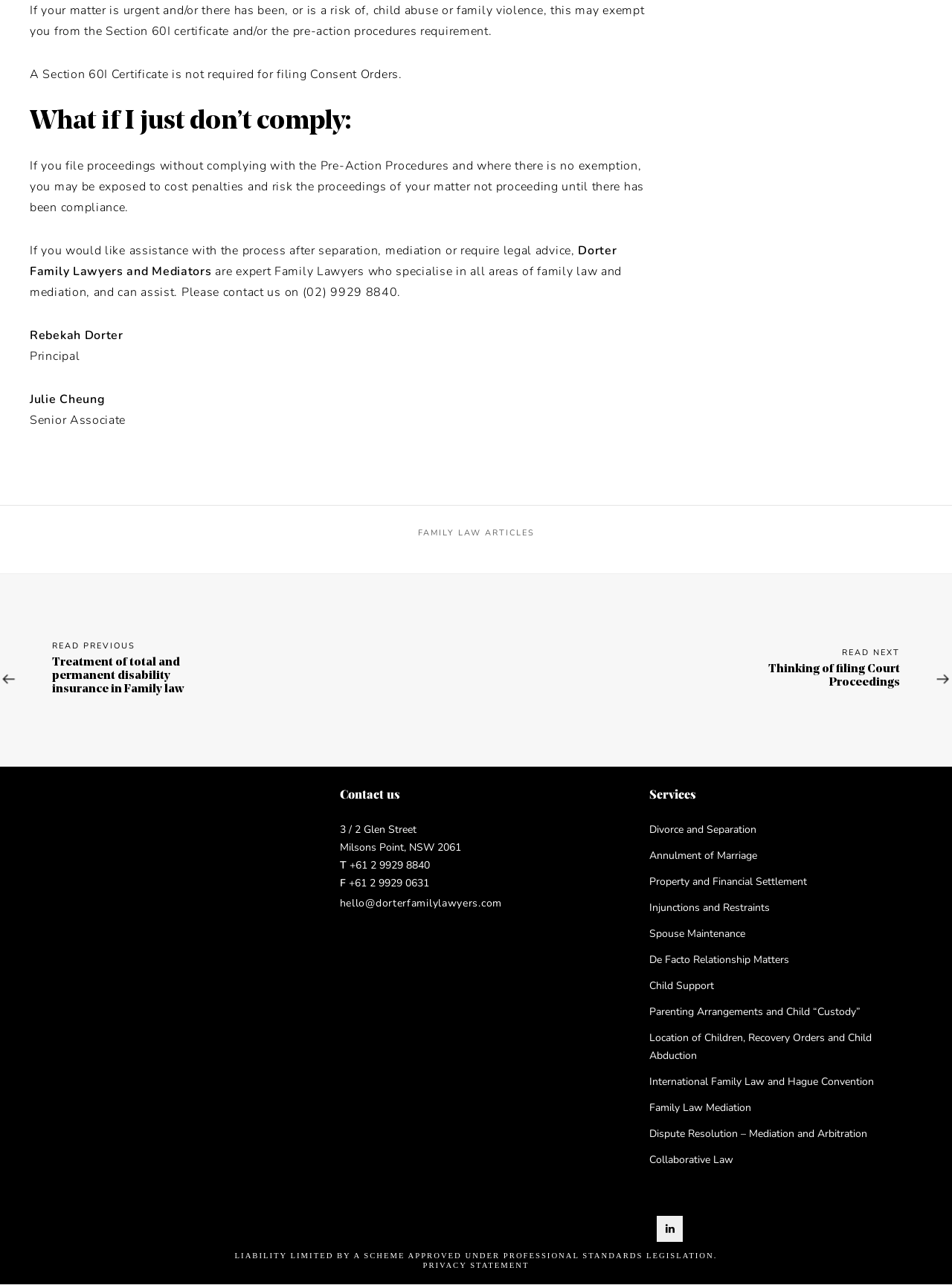What is the topic of the article above the 'READ NEXT' button?
Look at the image and respond to the question as thoroughly as possible.

The topic of the article can be found by looking at the heading above the 'READ NEXT' button, which is located at the bottom of the webpage, next to the 'READ PREVIOUS' button.